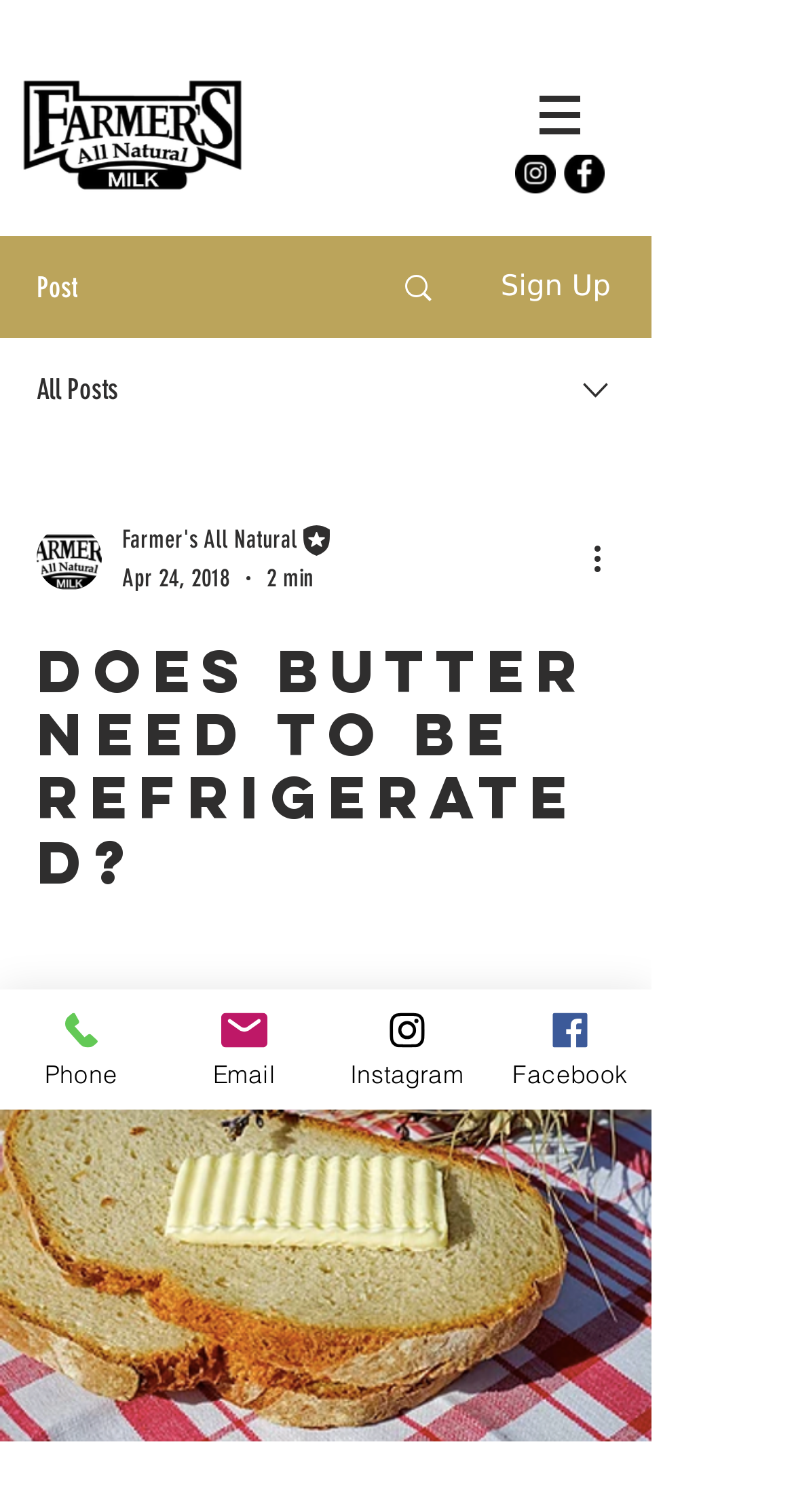Identify and provide the main heading of the webpage.

Does Butter Need to be Refrigerated?